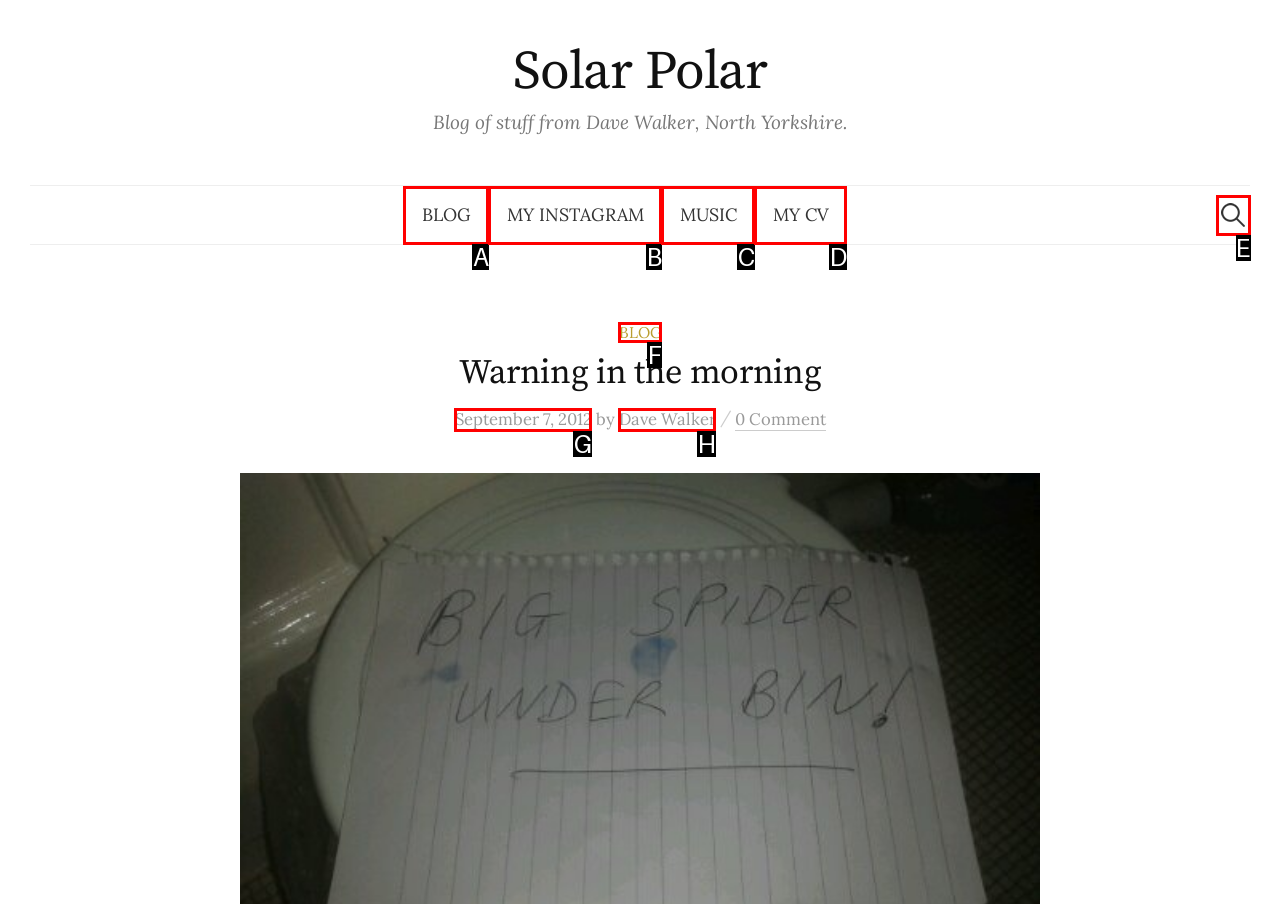Choose the UI element that best aligns with the description: My Instagram
Respond with the letter of the chosen option directly.

B